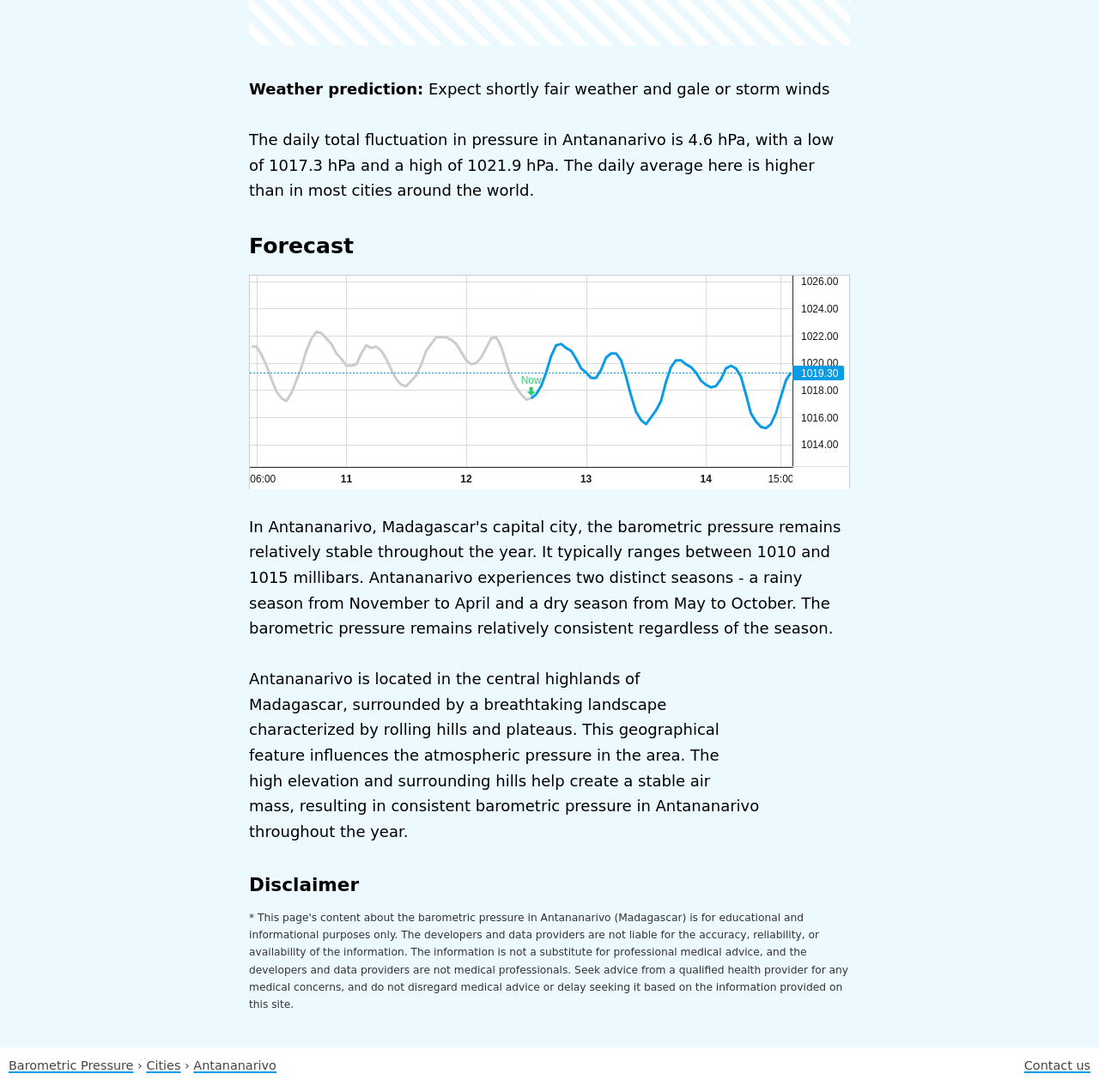Based on the element description: "Cities", identify the bounding box coordinates for this UI element. The coordinates must be four float numbers between 0 and 1, listed as [left, top, right, bottom].

[0.133, 0.969, 0.164, 0.982]